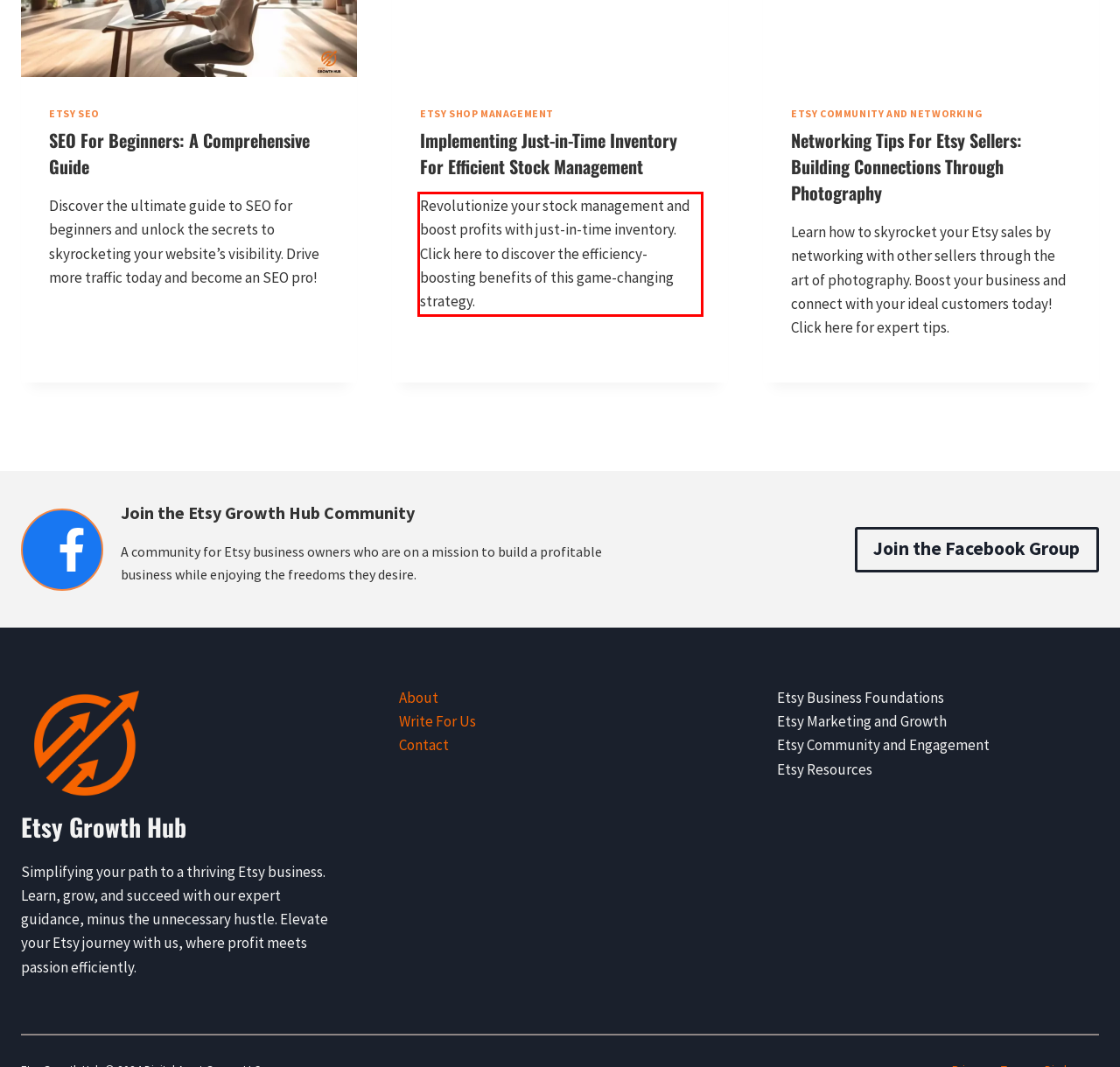You are presented with a webpage screenshot featuring a red bounding box. Perform OCR on the text inside the red bounding box and extract the content.

Revolutionize your stock management and boost profits with just-in-time inventory. Click here to discover the efficiency-boosting benefits of this game-changing strategy.